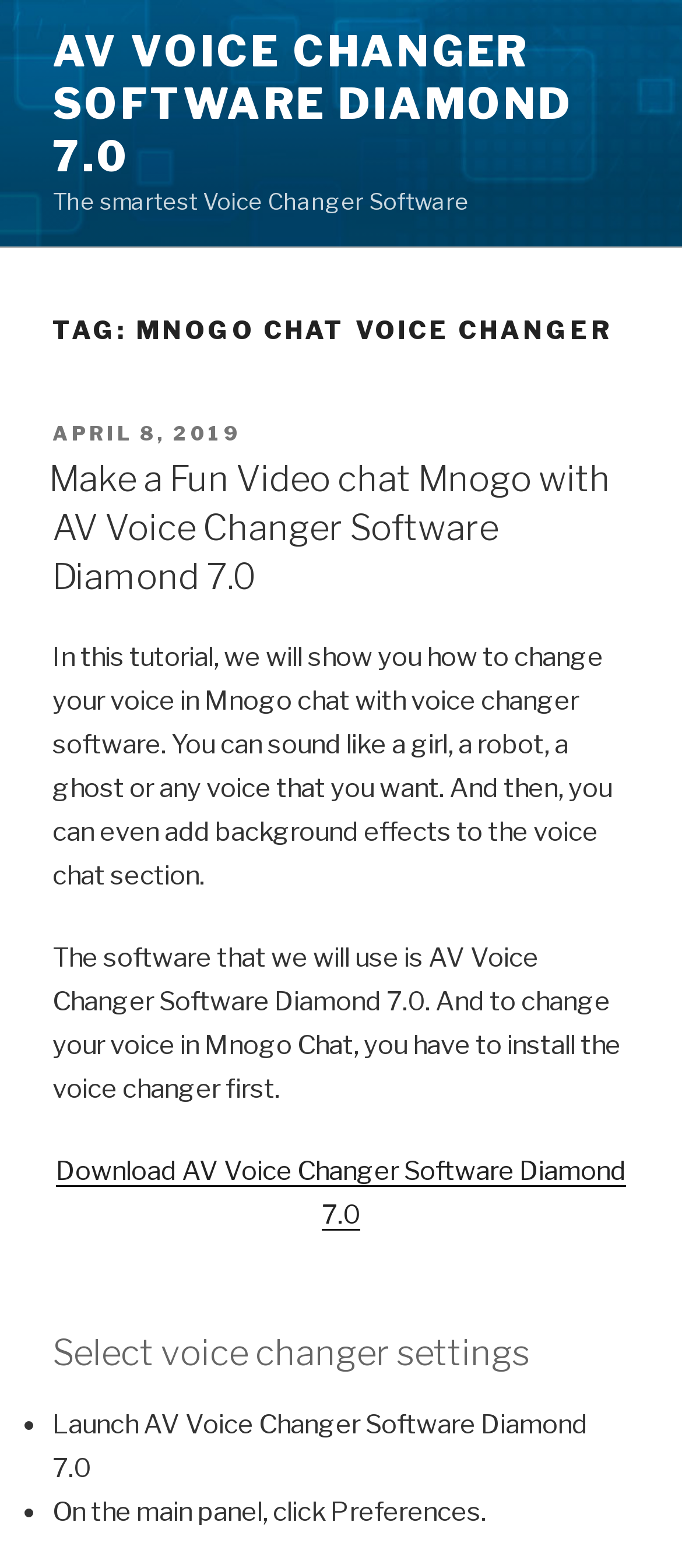Identify and provide the text content of the webpage's primary headline.

TAG: MNOGO CHAT VOICE CHANGER